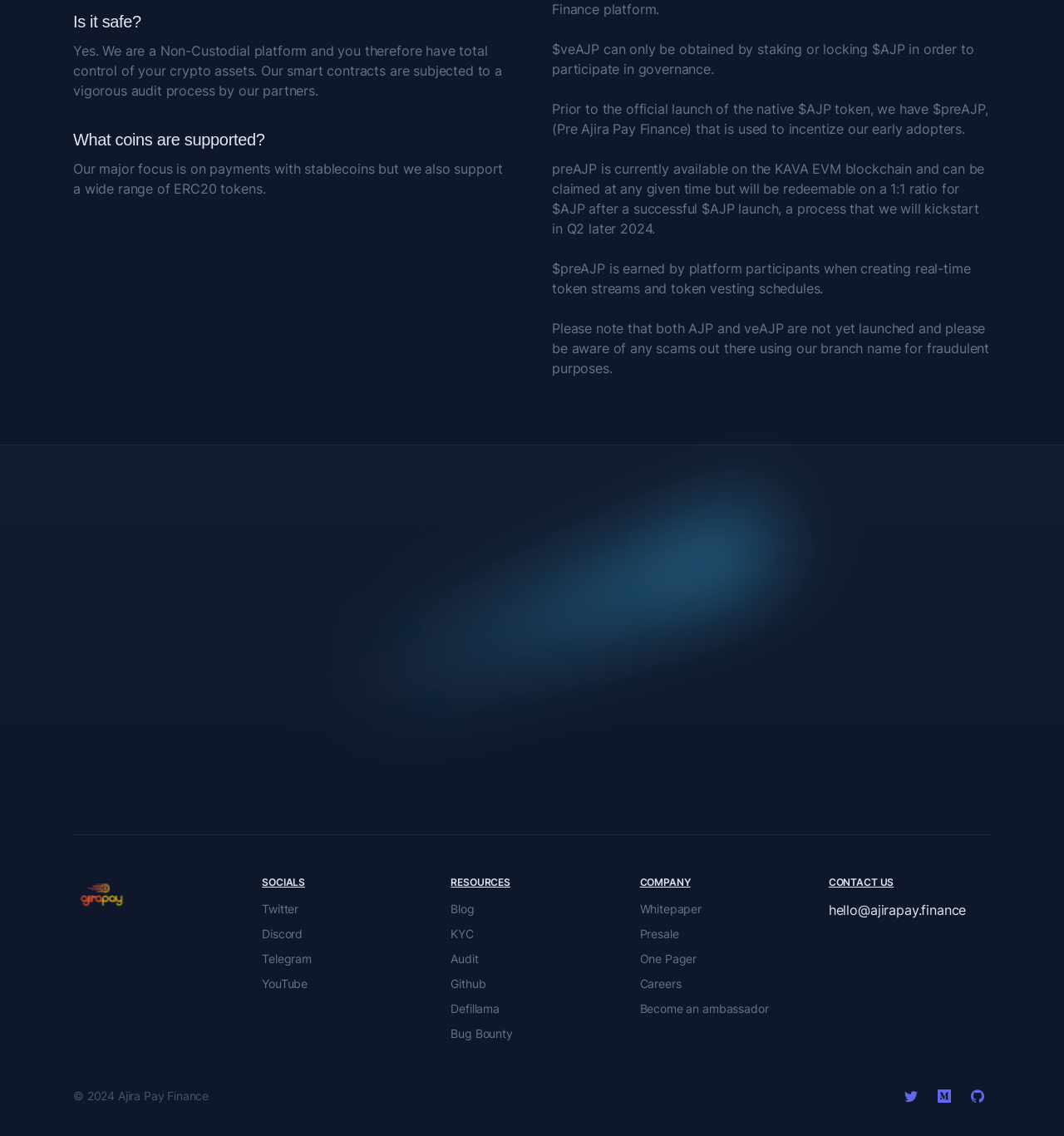Provide a short answer using a single word or phrase for the following question: 
How can $preAJP be obtained?

By creating real-time token streams and token vesting schedules